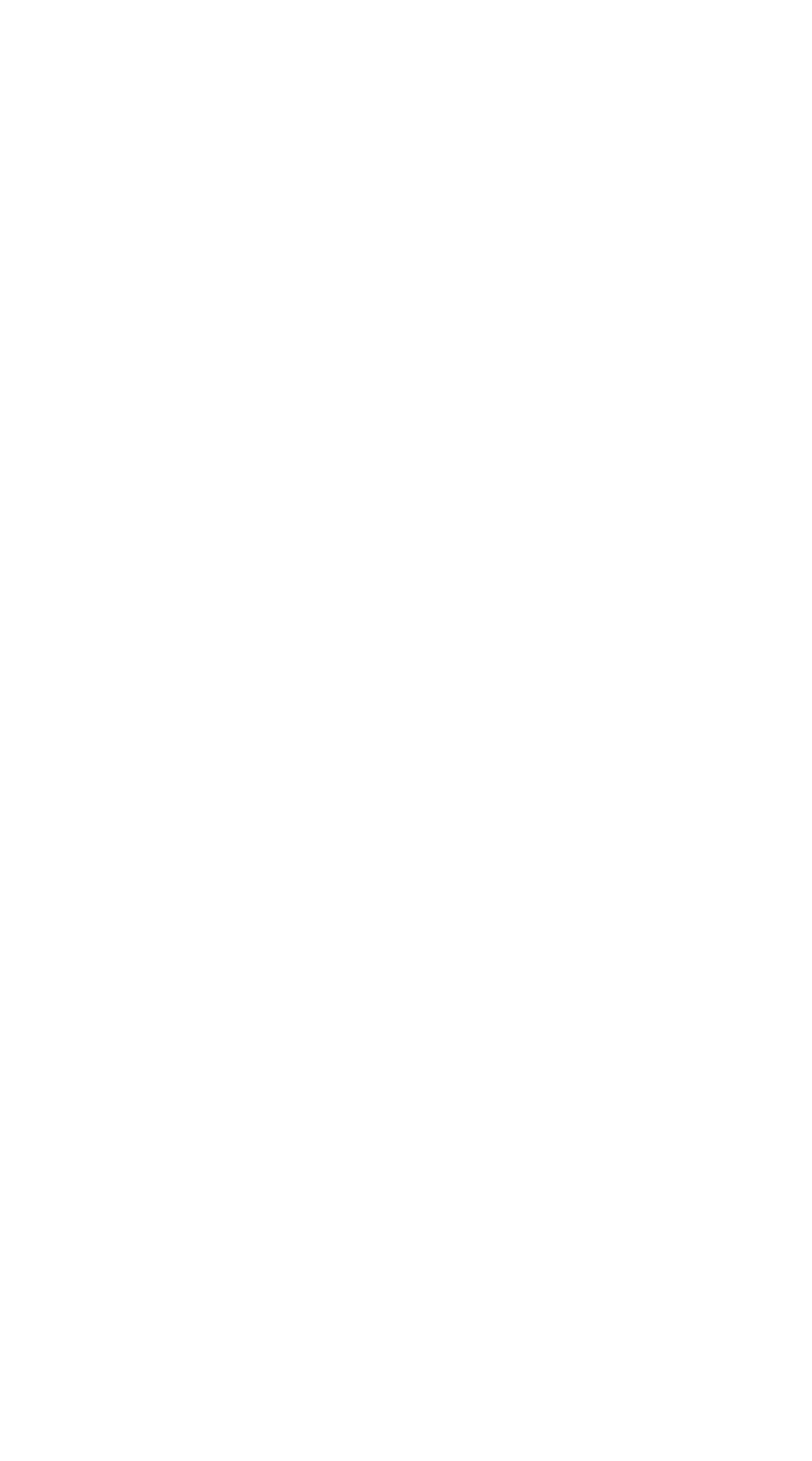How many navigation links are available?
Refer to the image and provide a concise answer in one word or phrase.

5